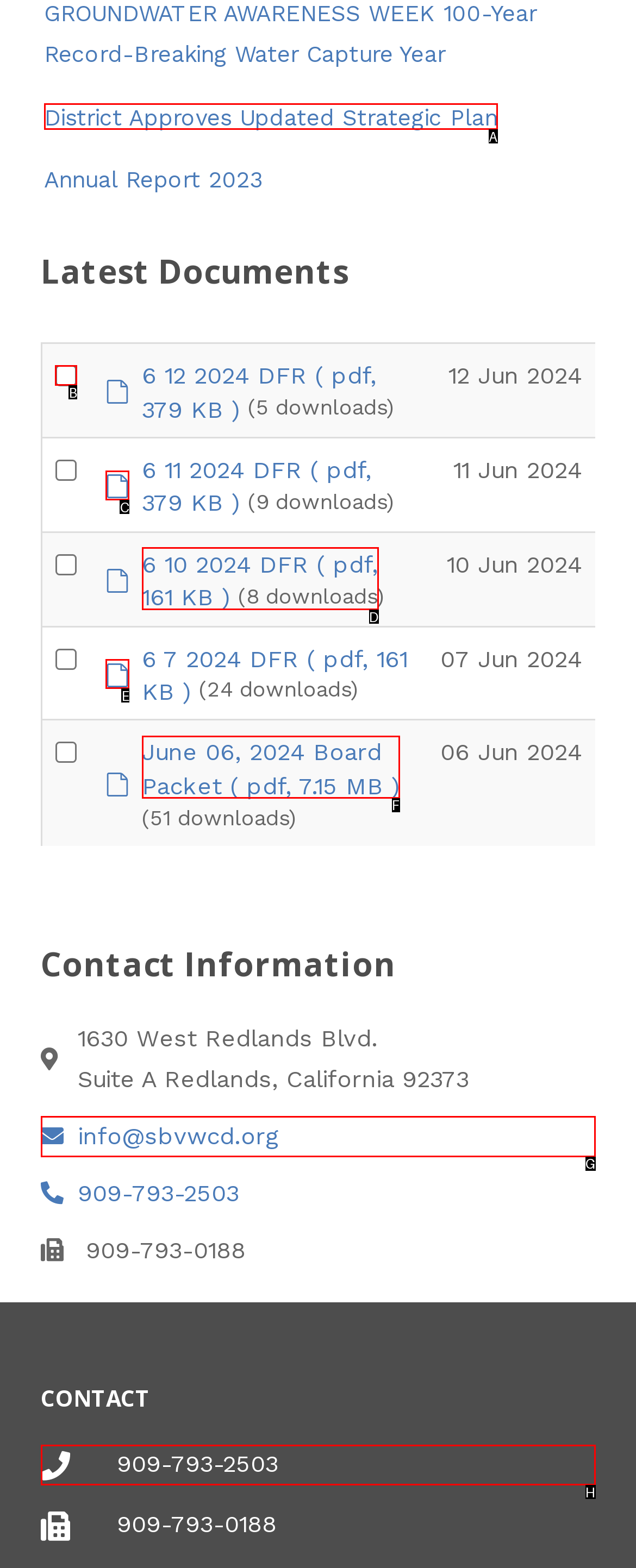Select the appropriate letter to fulfill the given instruction: Check the checkbox in the first row of the table
Provide the letter of the correct option directly.

B